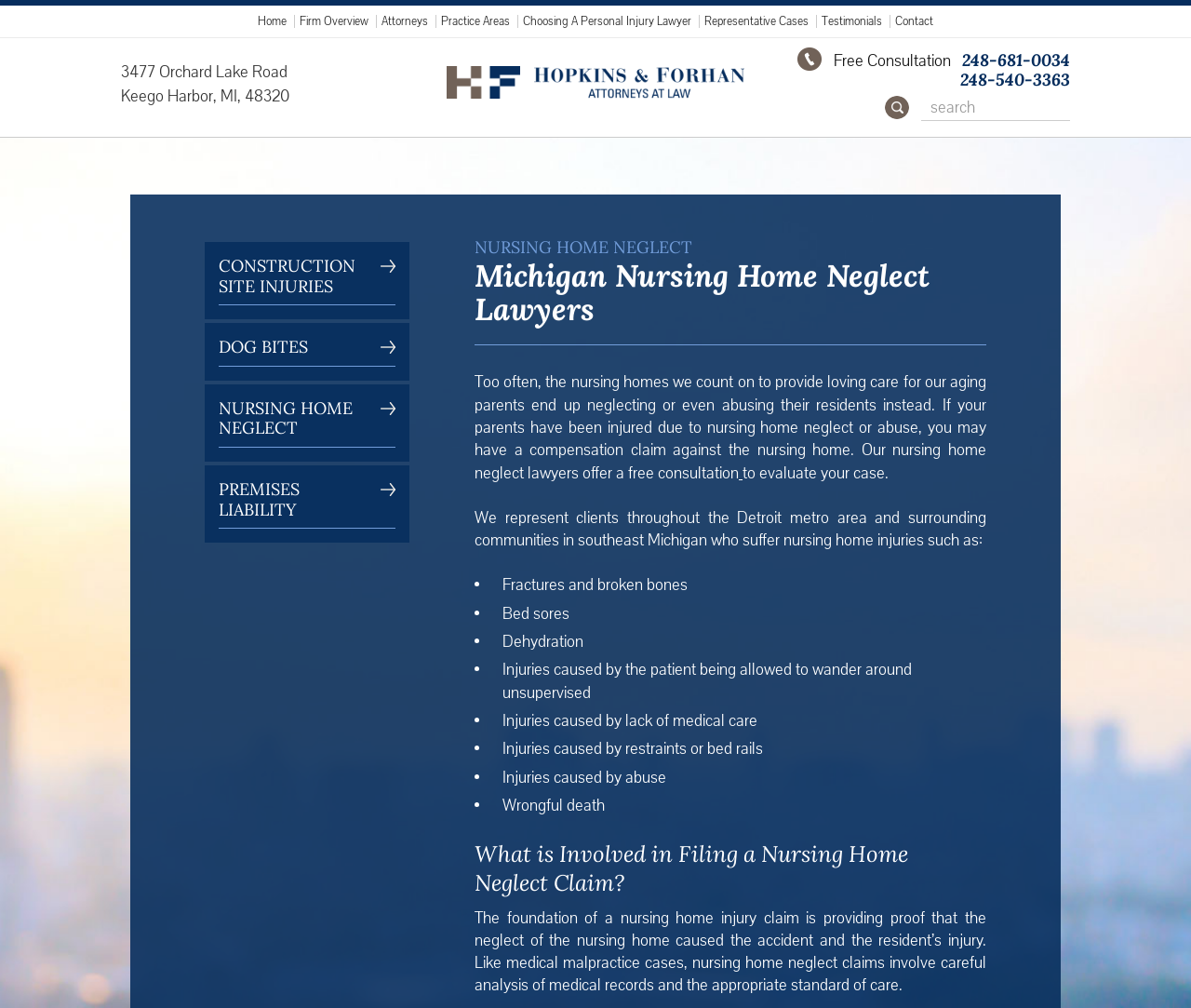Find the bounding box coordinates of the clickable region needed to perform the following instruction: "Click the 'Contact' link". The coordinates should be provided as four float numbers between 0 and 1, i.e., [left, top, right, bottom].

[0.747, 0.015, 0.784, 0.028]